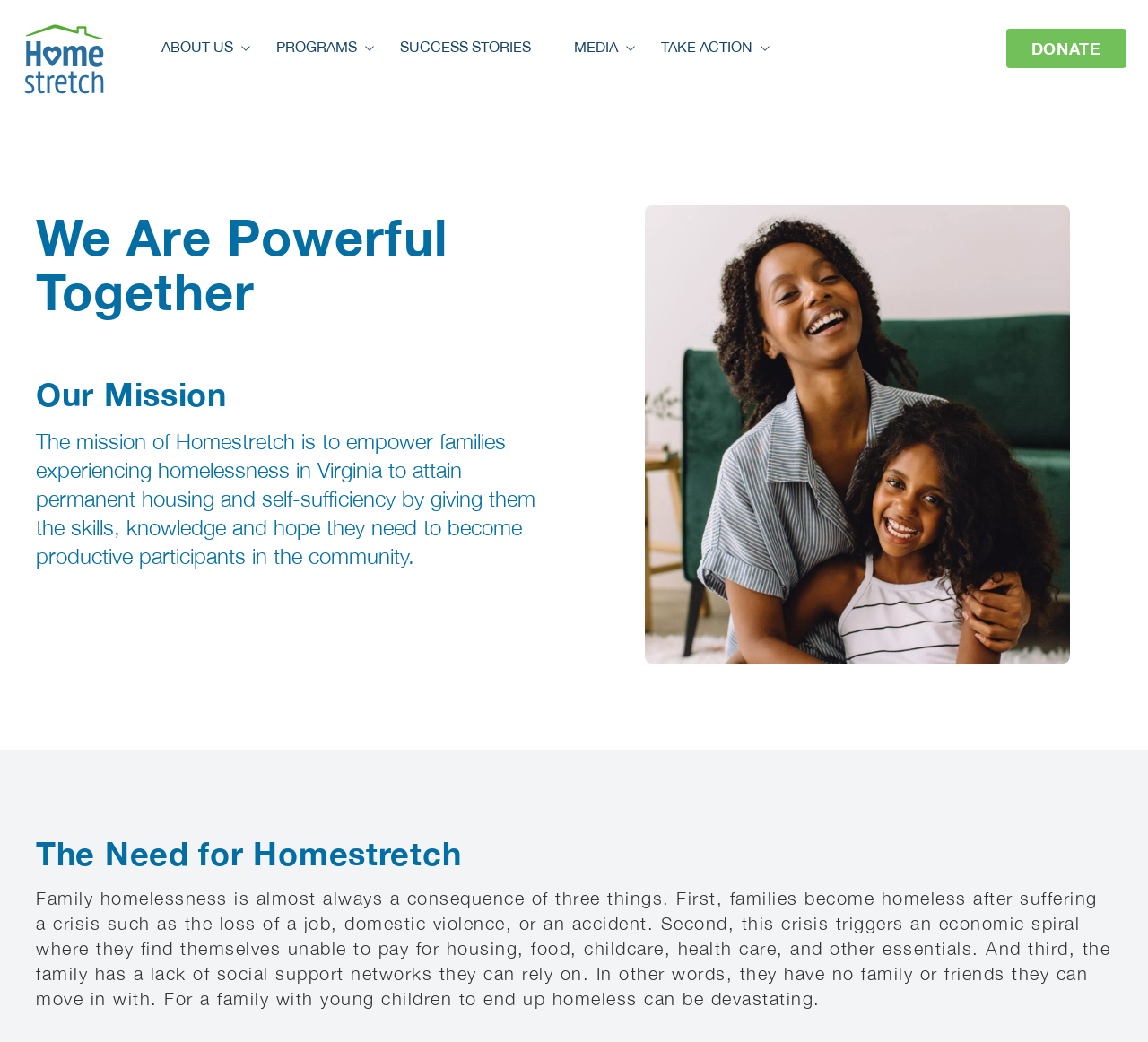What is the topic of the image with the caption 'Website Pic'?
Provide a detailed answer to the question, using the image to inform your response.

I inferred the topic of the image by reading the surrounding text which talks about family homelessness and the mission of Homestretch to empower families experiencing homelessness.